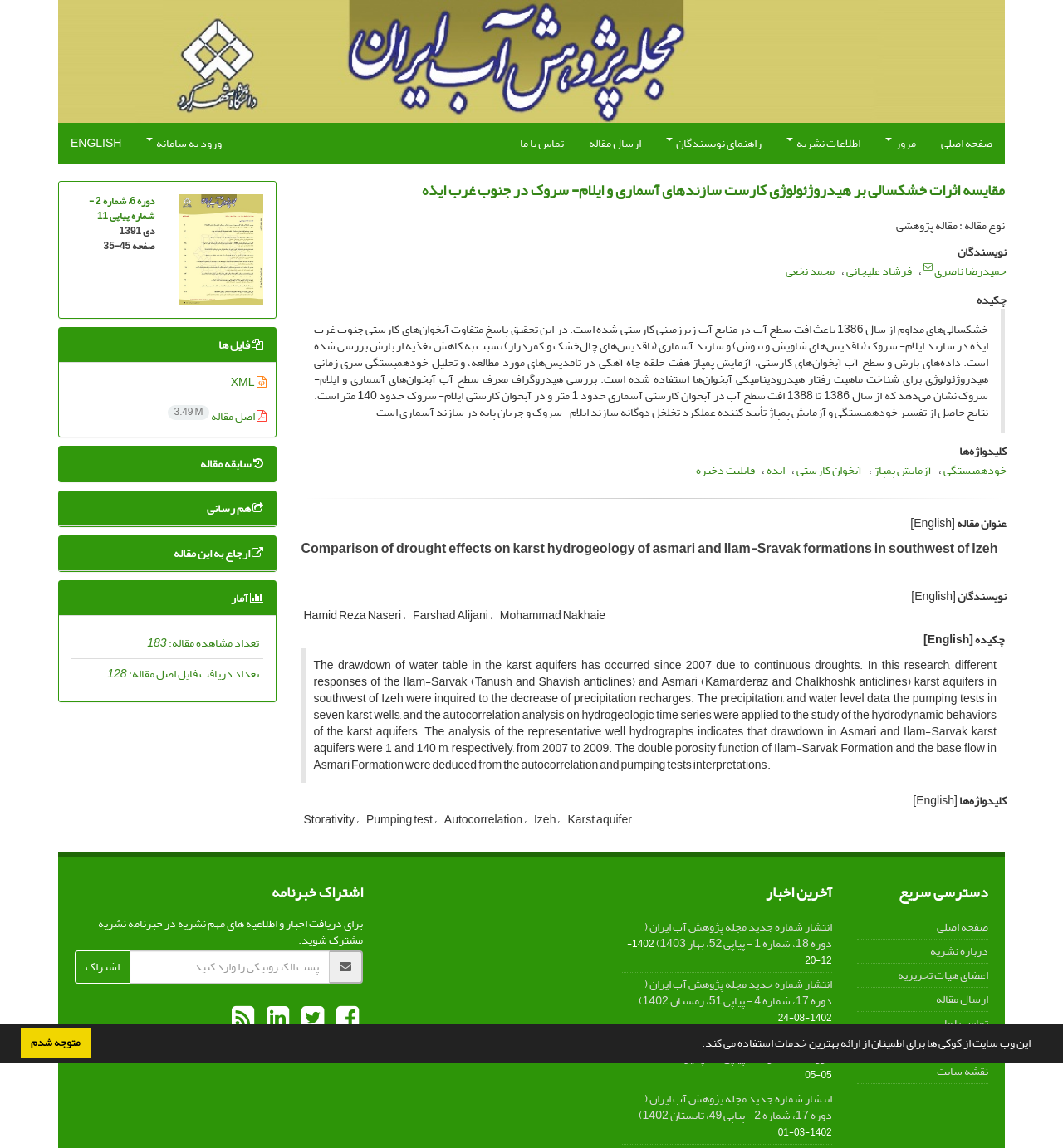Determine the bounding box coordinates for the area that should be clicked to carry out the following instruction: "view article statistics".

[0.157, 0.55, 0.243, 0.57]